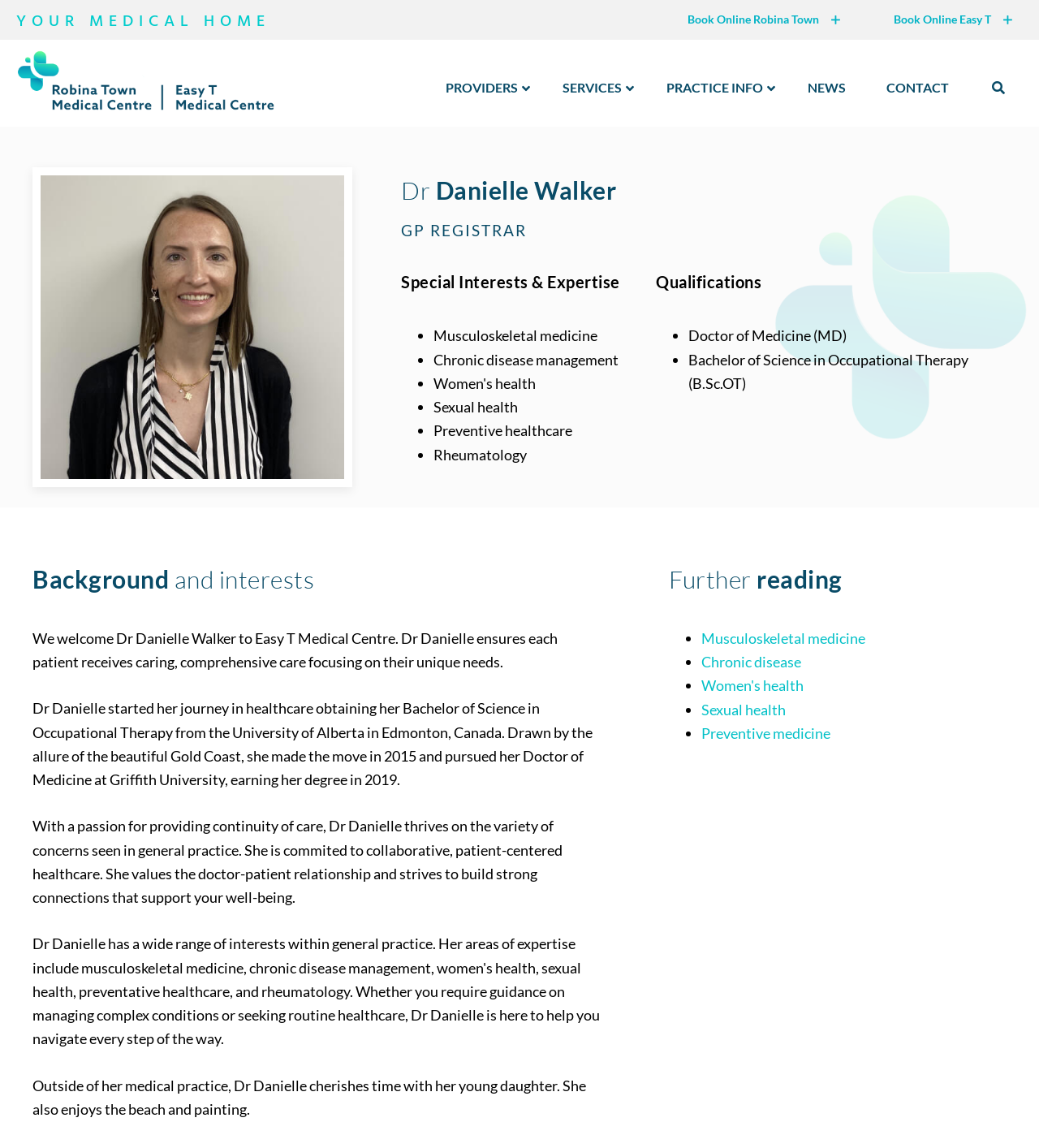Please find the bounding box for the following UI element description. Provide the coordinates in (top-left x, top-left y, bottom-right x, bottom-right y) format, with values between 0 and 1: Book Online Easy T

[0.856, 0.004, 0.98, 0.031]